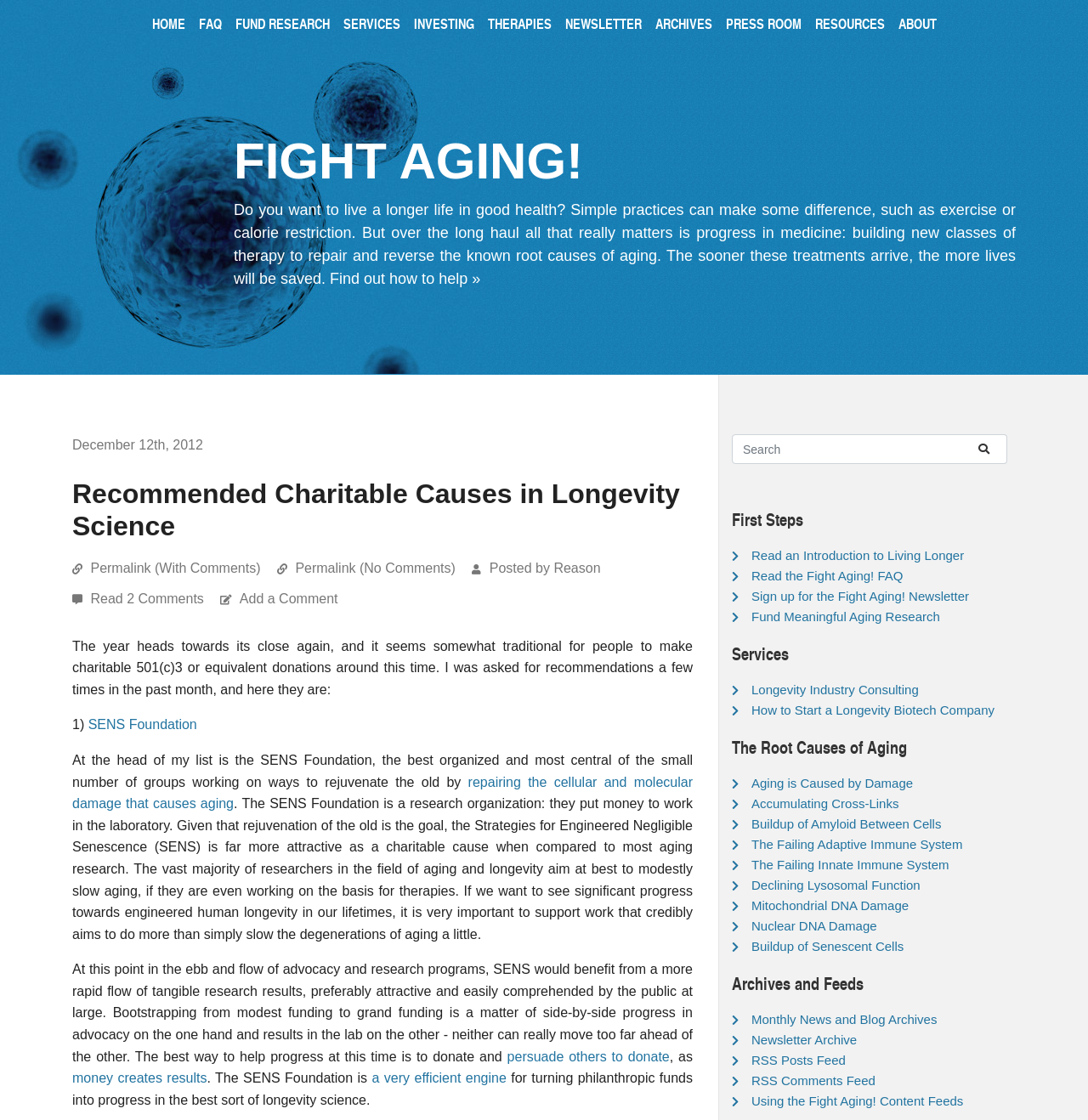What is the main topic of this webpage?
Using the screenshot, give a one-word or short phrase answer.

Longevity Science